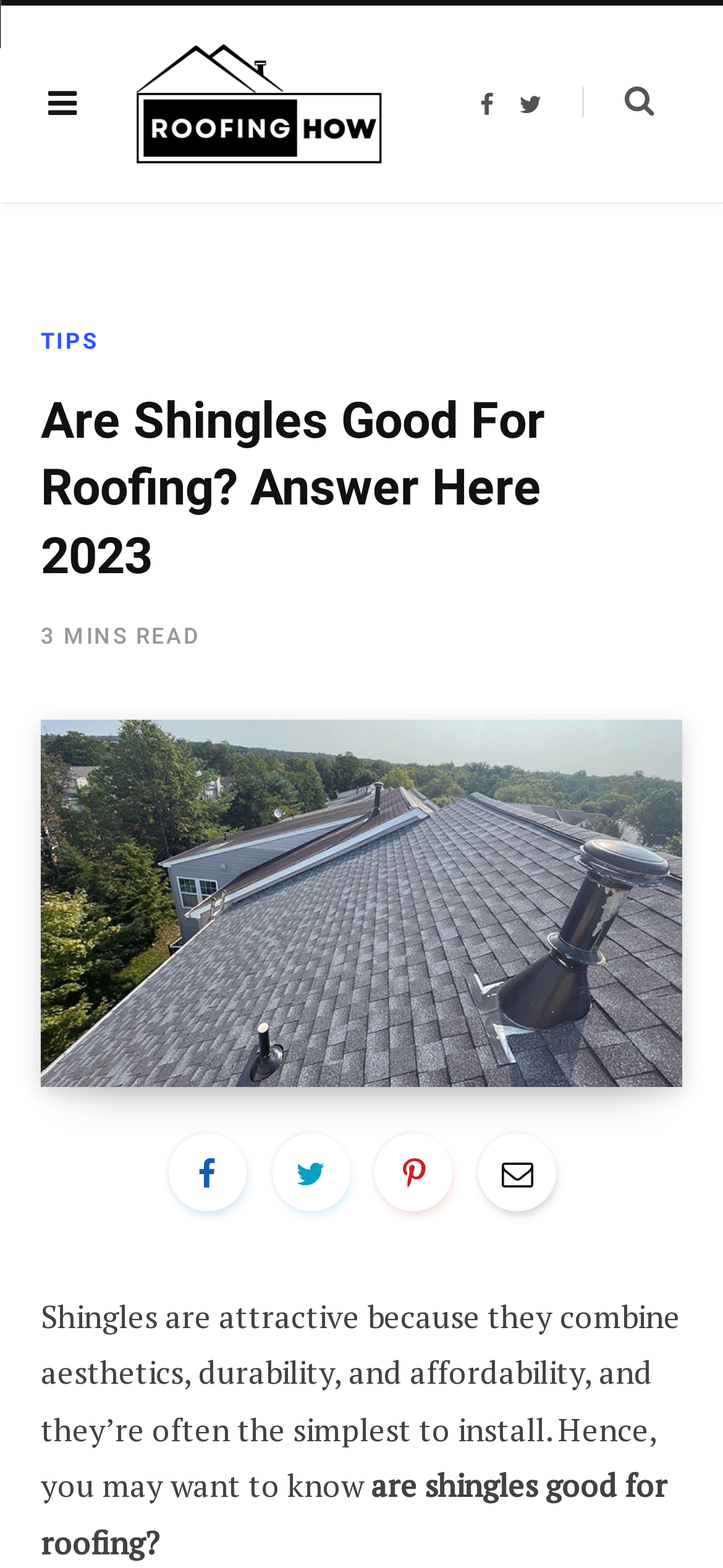Please locate the bounding box coordinates of the region I need to click to follow this instruction: "Read the article 'Are Shingles Good For Roofing'".

[0.056, 0.459, 0.944, 0.693]